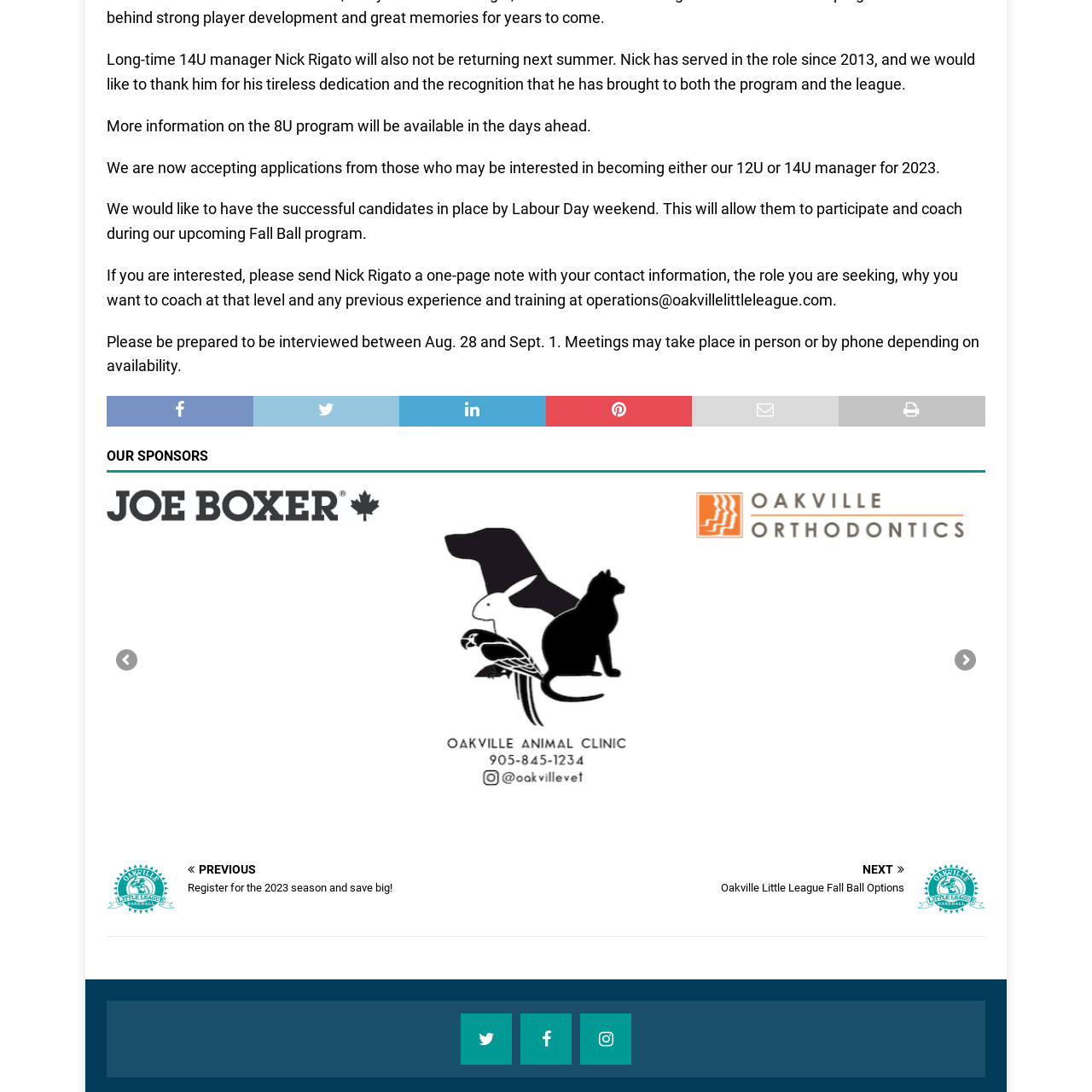What is the purpose of the sponsorship?
Please analyze the image within the red bounding box and respond with a detailed answer to the question.

The partnership between Oakville Orthodontics and the Oakville Little League emphasizes the importance of community involvement in encouraging youth participation in athletics, highlighting the significance of local businesses supporting youth sports programs.